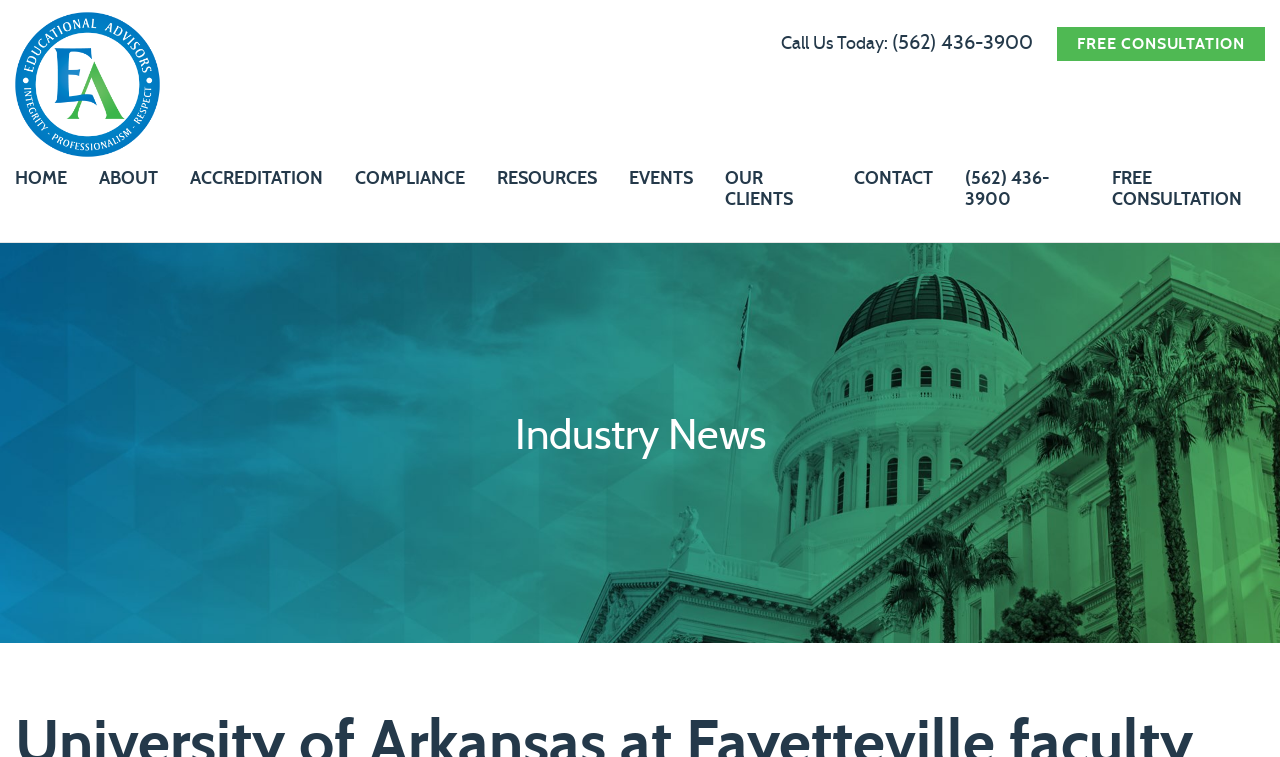What is the section title below the navigation menu?
Using the visual information from the image, give a one-word or short-phrase answer.

Industry News